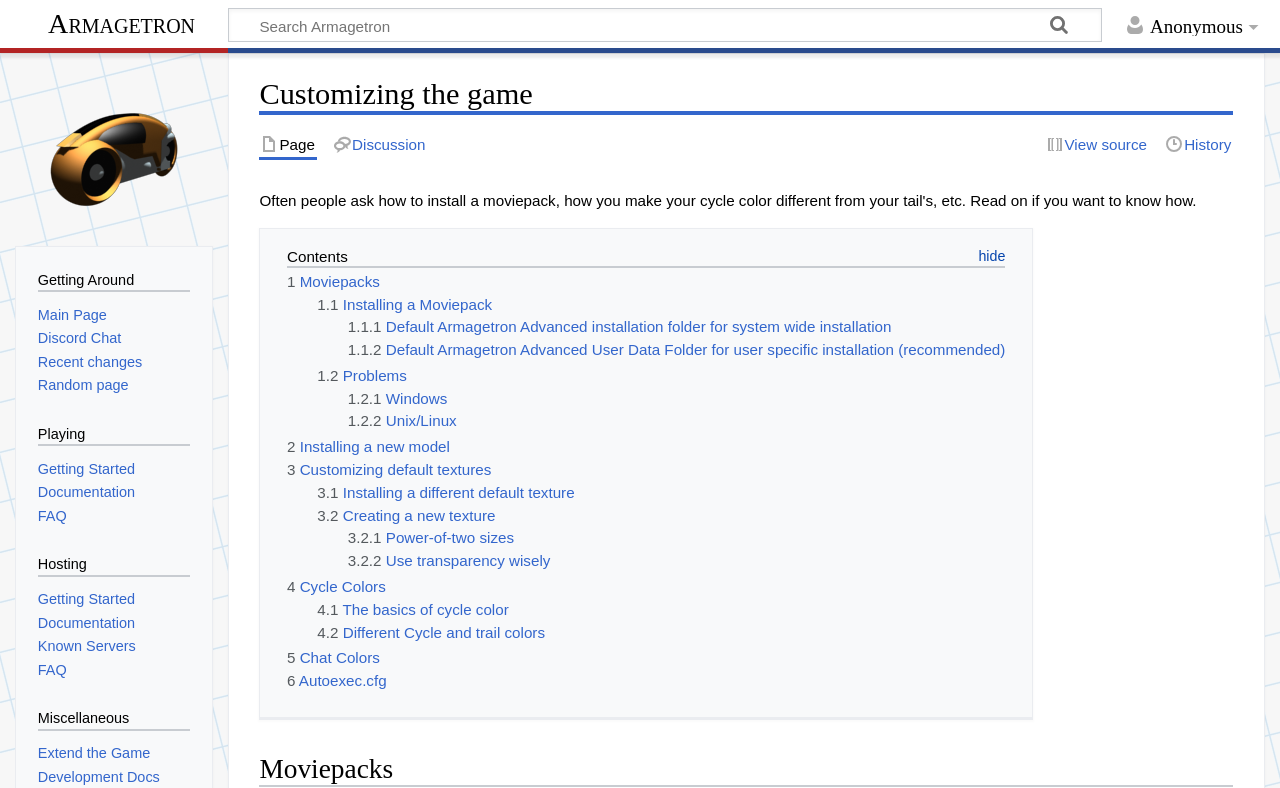Could you find the bounding box coordinates of the clickable area to complete this instruction: "Search for something"?

[0.179, 0.011, 0.86, 0.051]